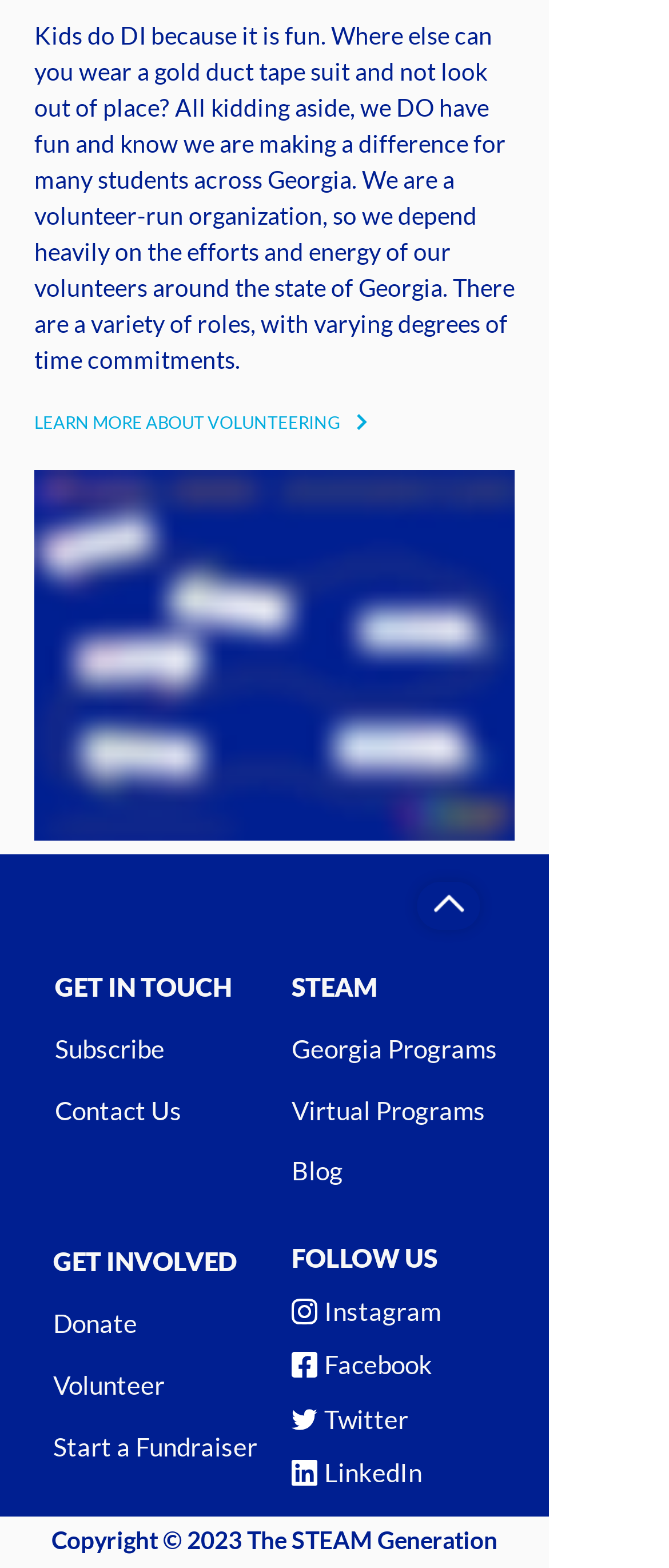Based on the description "LEARN MORE ABOUT VOLUNTEERING", find the bounding box of the specified UI element.

[0.051, 0.248, 0.769, 0.289]